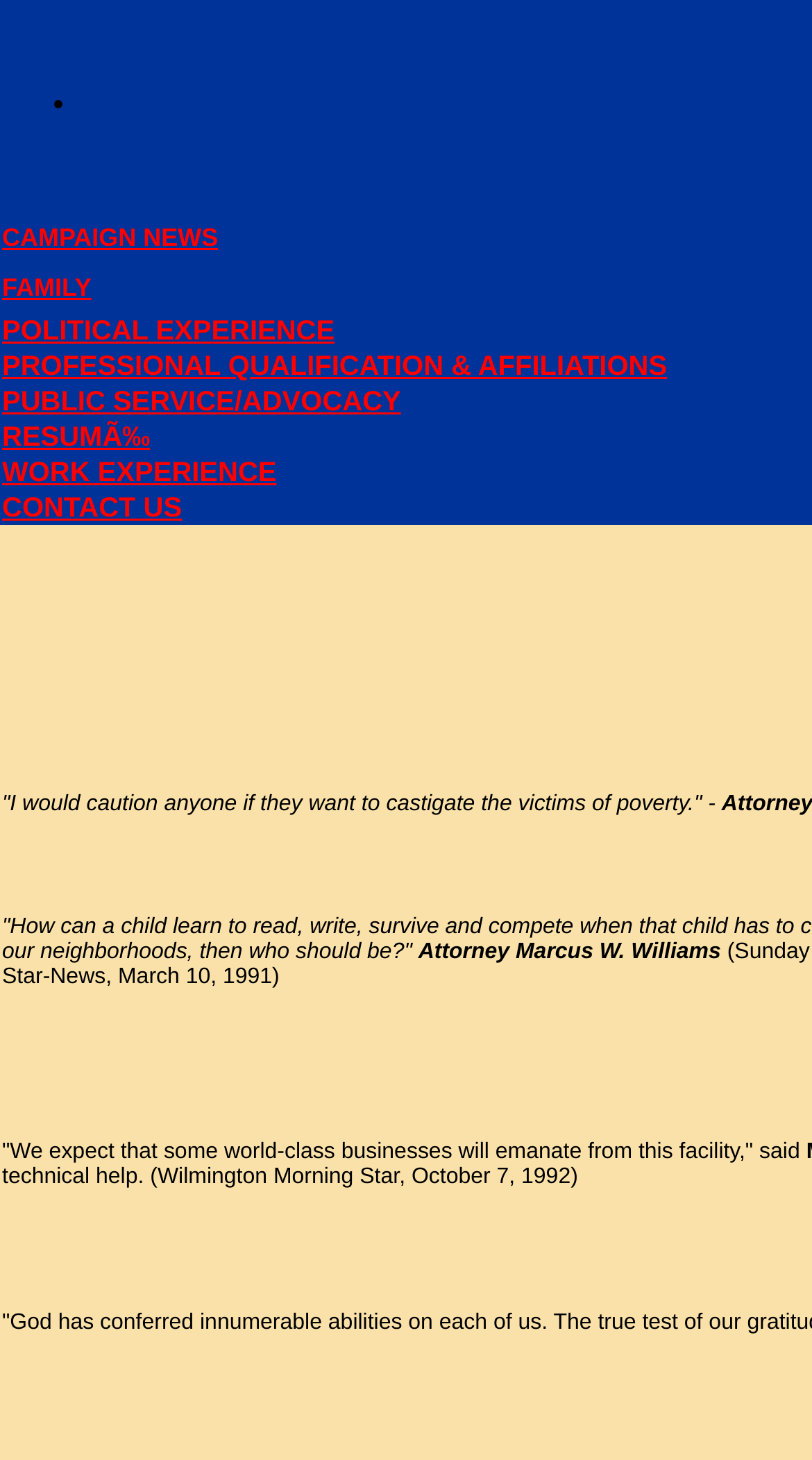Extract the bounding box coordinates of the UI element described: "WORK EXPERIENCE". Provide the coordinates in the format [left, top, right, bottom] with values ranging from 0 to 1.

[0.003, 0.312, 0.341, 0.333]